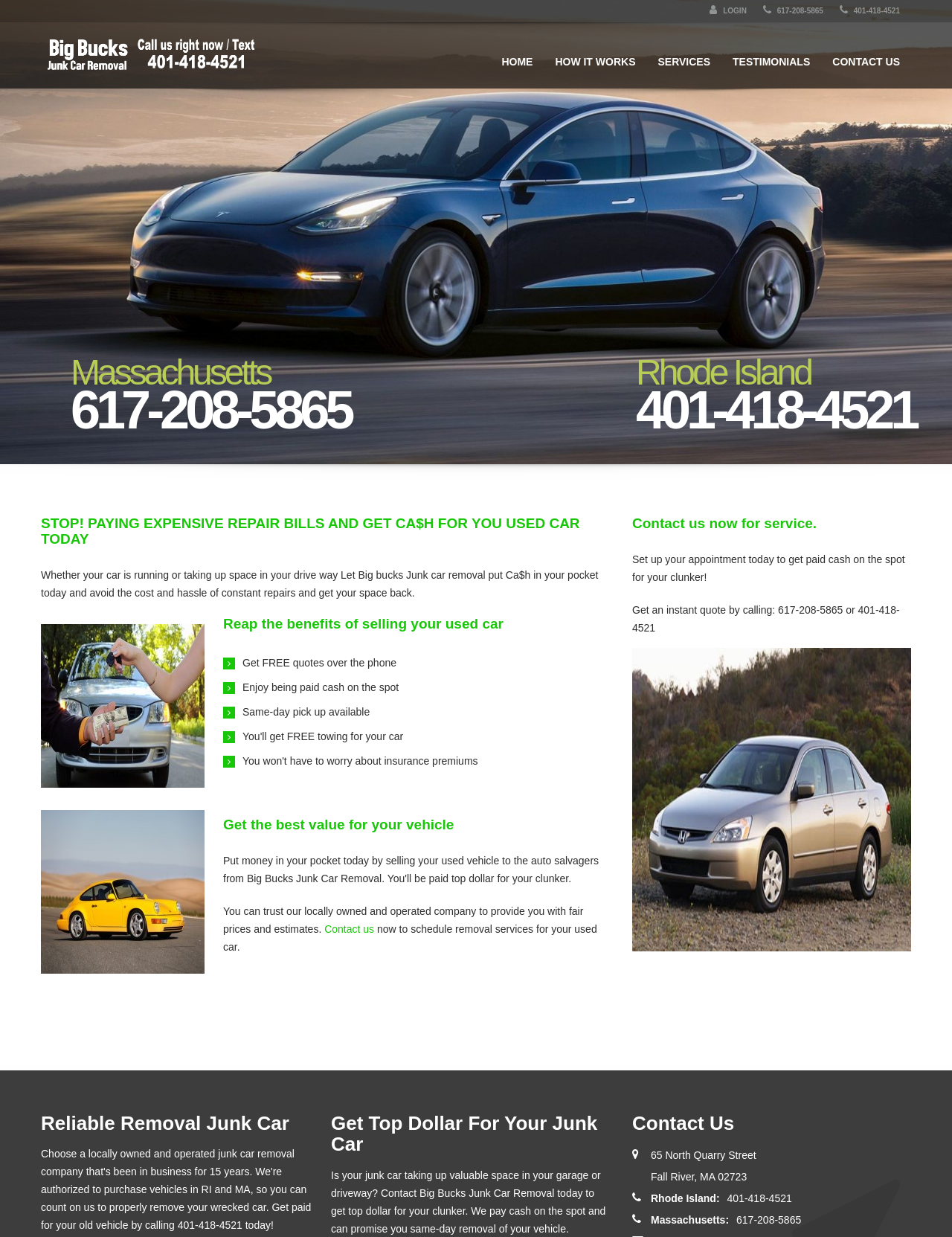Identify the bounding box for the UI element that is described as follows: "HOME".

[0.515, 0.018, 0.571, 0.072]